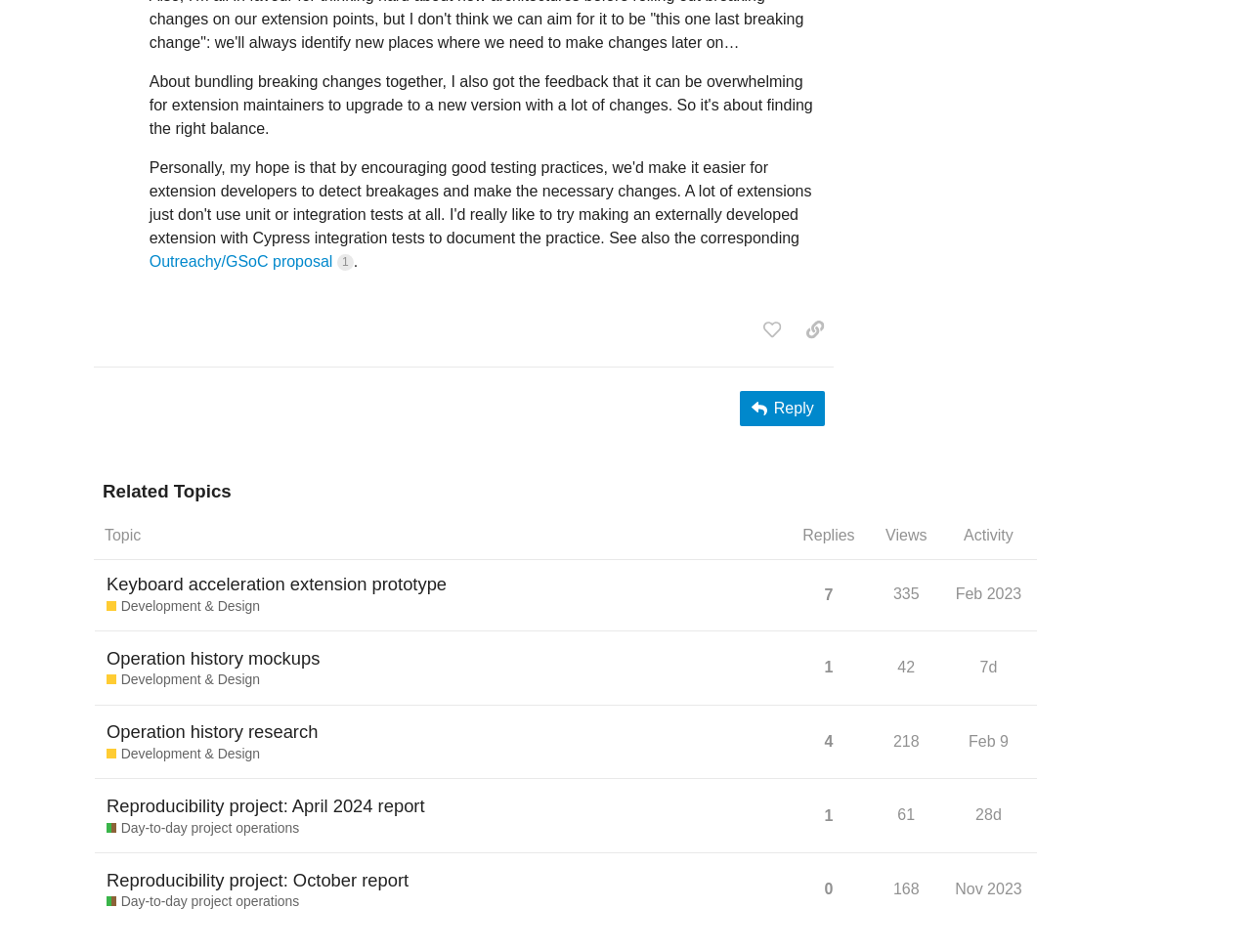What is the name of the category for developers and designers?
Examine the webpage screenshot and provide an in-depth answer to the question.

This question can be answered by looking at the 'Related Topics' section, where each topic has a category associated with it. The category for developers and designers is 'Development & Design', which is mentioned multiple times in the table.